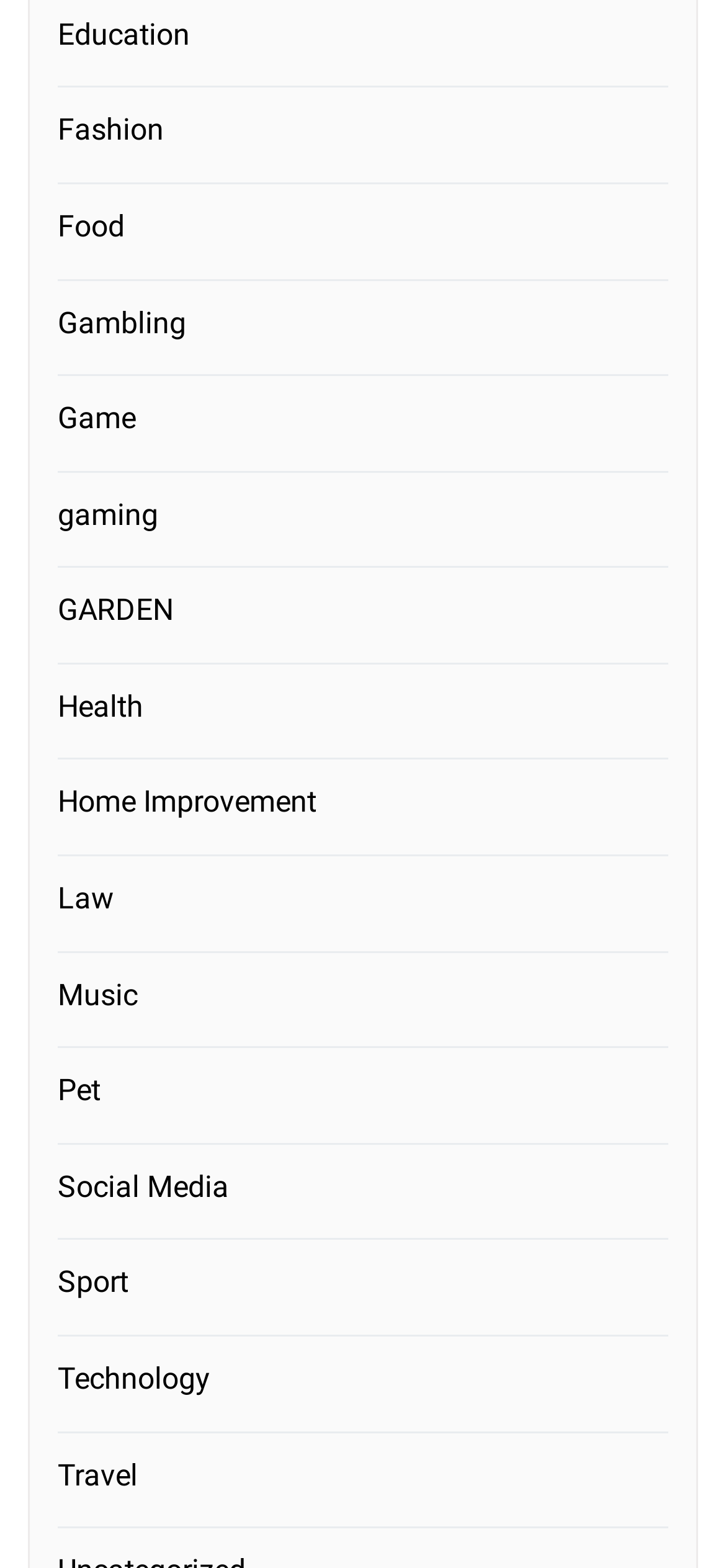What is the category that starts with the letter 'G' and is not 'Gambling'?
Please respond to the question with a detailed and informative answer.

I searched for link elements with the text starting with the letter 'G' and found two elements: 'Gambling' and 'GARDEN'. Since the question asks for the category that is not 'Gambling', the answer is 'GARDEN'.